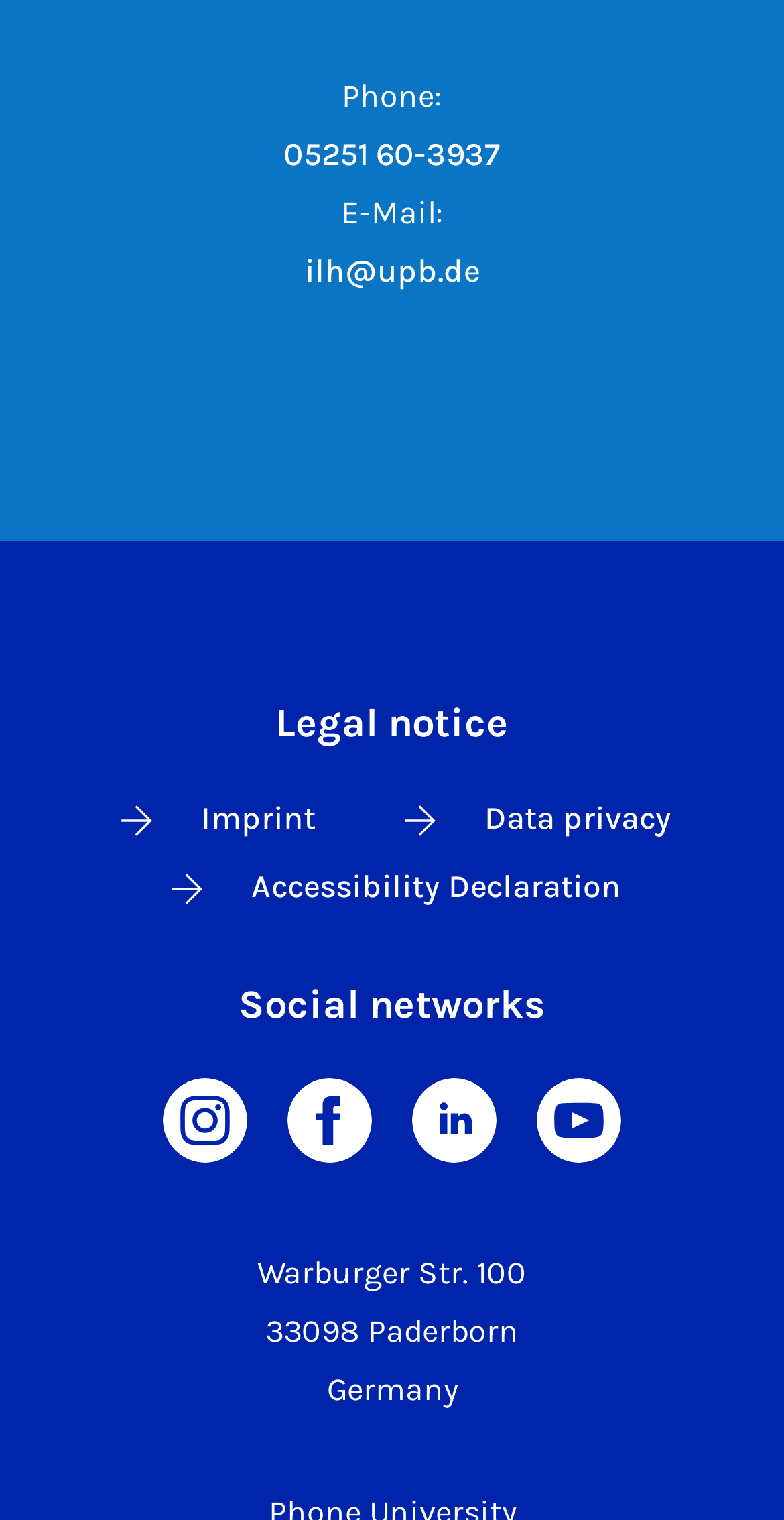What is the address?
Answer the question with a detailed explanation, including all necessary information.

I found the address by looking at the text which is 'Warburger Str. 100' followed by '33098 Paderborn' and then 'Germany'.